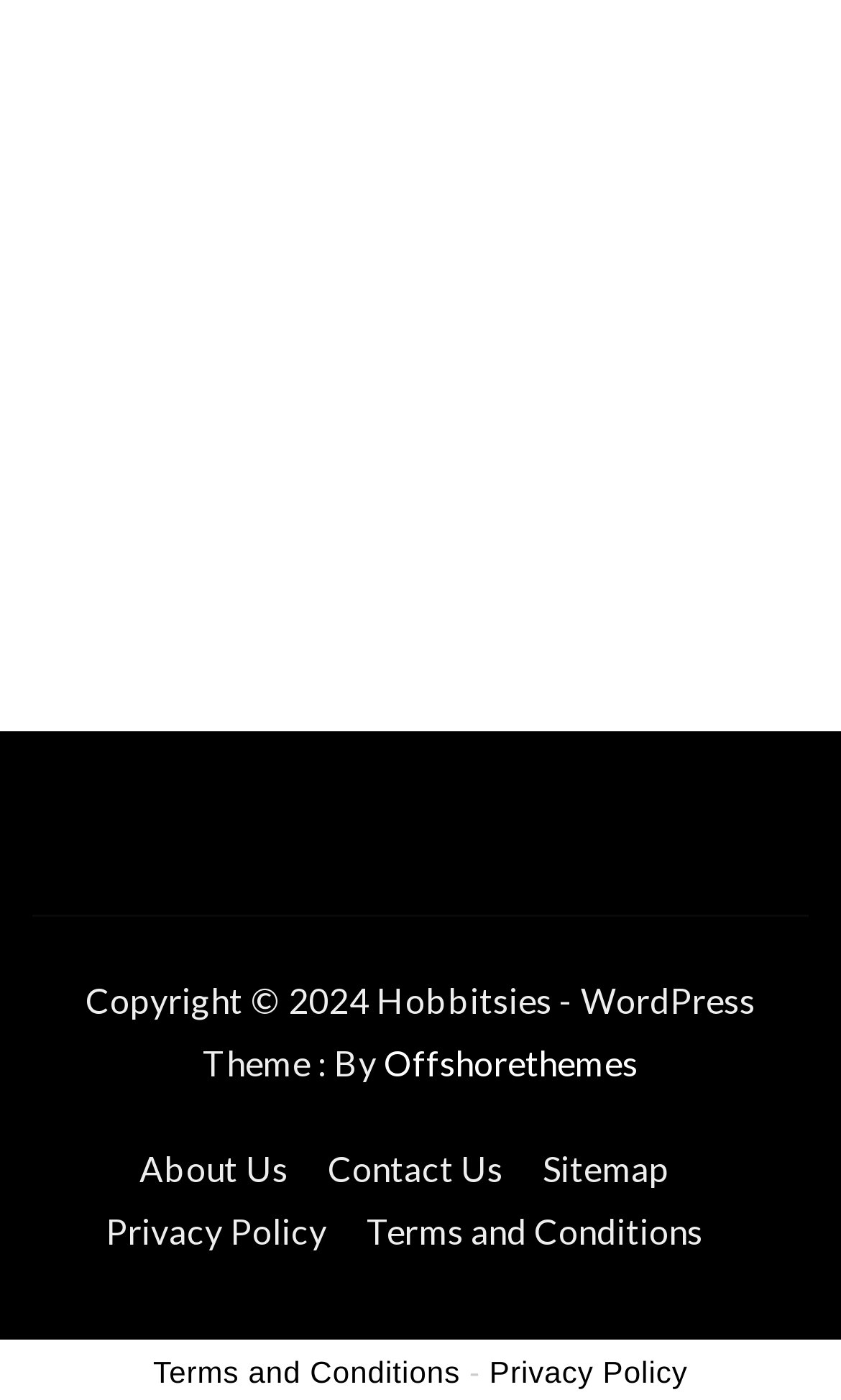Please identify the bounding box coordinates of the area I need to click to accomplish the following instruction: "view terms and conditions".

[0.436, 0.864, 0.836, 0.893]